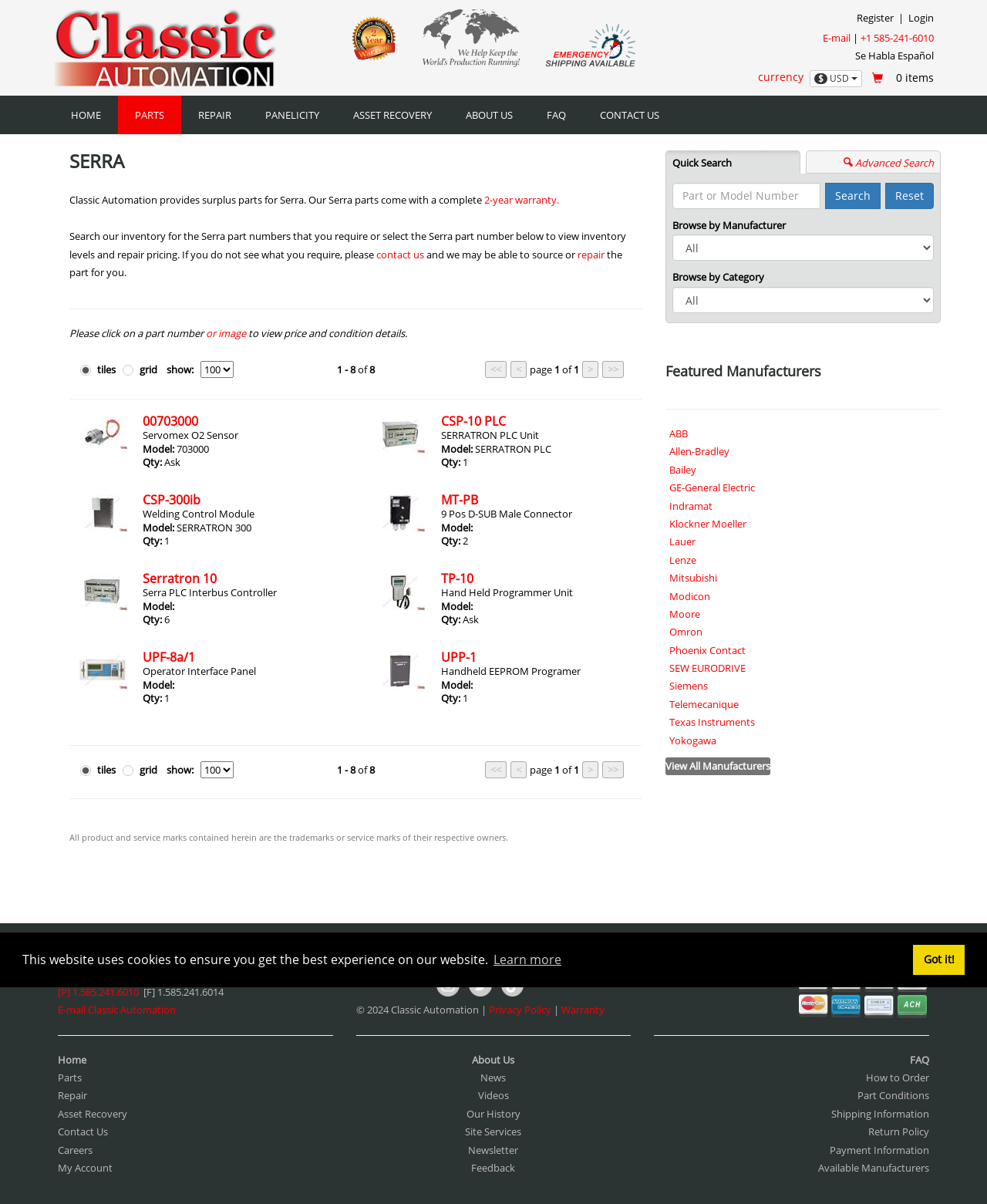What is the company name associated with Serra parts?
Analyze the image and deliver a detailed answer to the question.

The company name associated with Serra parts is Classic Automation, which can be found in the webpage content and the image descriptions.